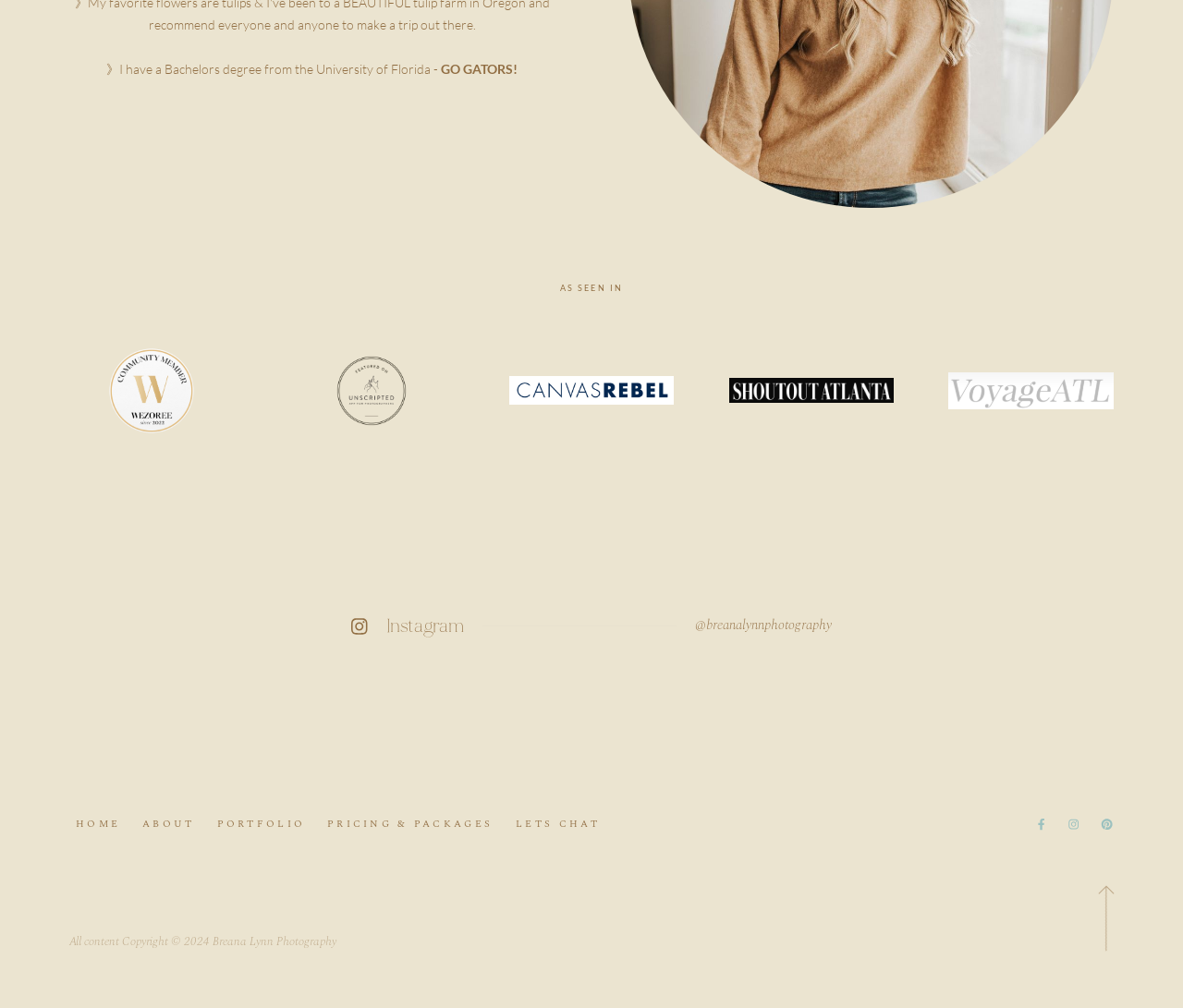How many navigation links are present at the top of the webpage?
Look at the screenshot and respond with one word or a short phrase.

5